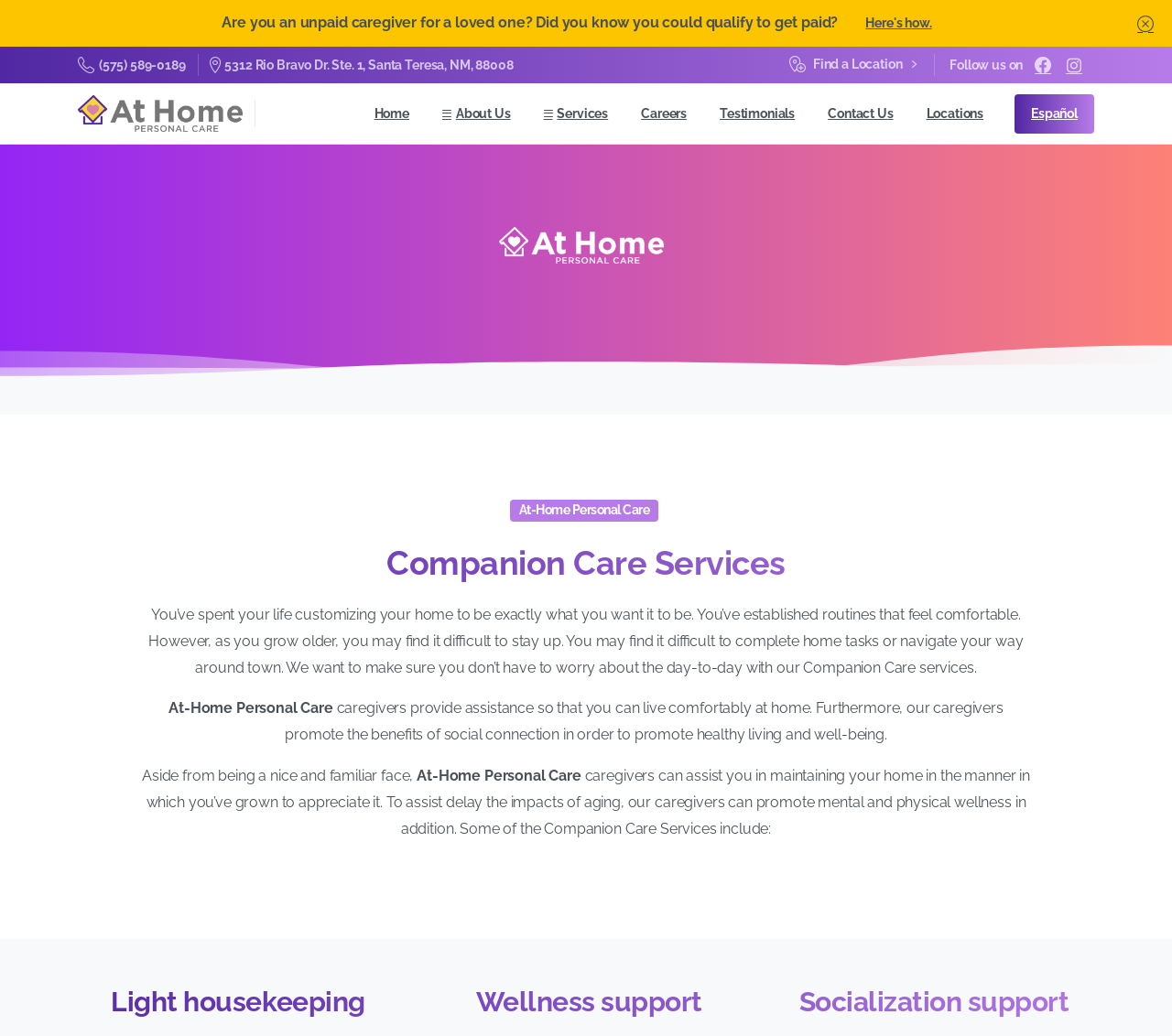Please identify the bounding box coordinates of the region to click in order to complete the given instruction: "Learn more about companion care services". The coordinates should be four float numbers between 0 and 1, i.e., [left, top, right, bottom].

[0.731, 0.007, 0.803, 0.038]